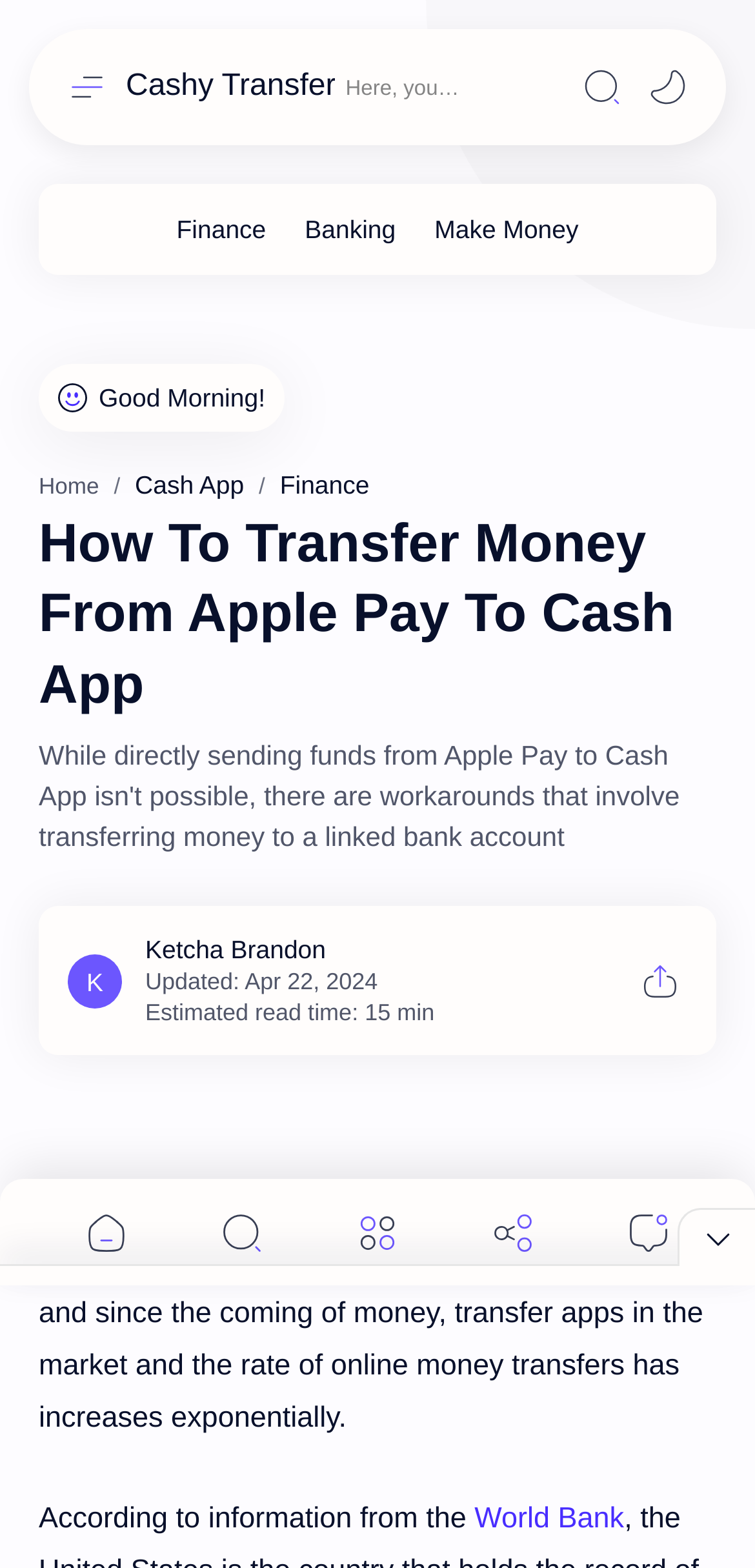Find the bounding box coordinates of the clickable region needed to perform the following instruction: "Read the 'Finance' article". The coordinates should be provided as four float numbers between 0 and 1, i.e., [left, top, right, bottom].

[0.234, 0.127, 0.352, 0.165]